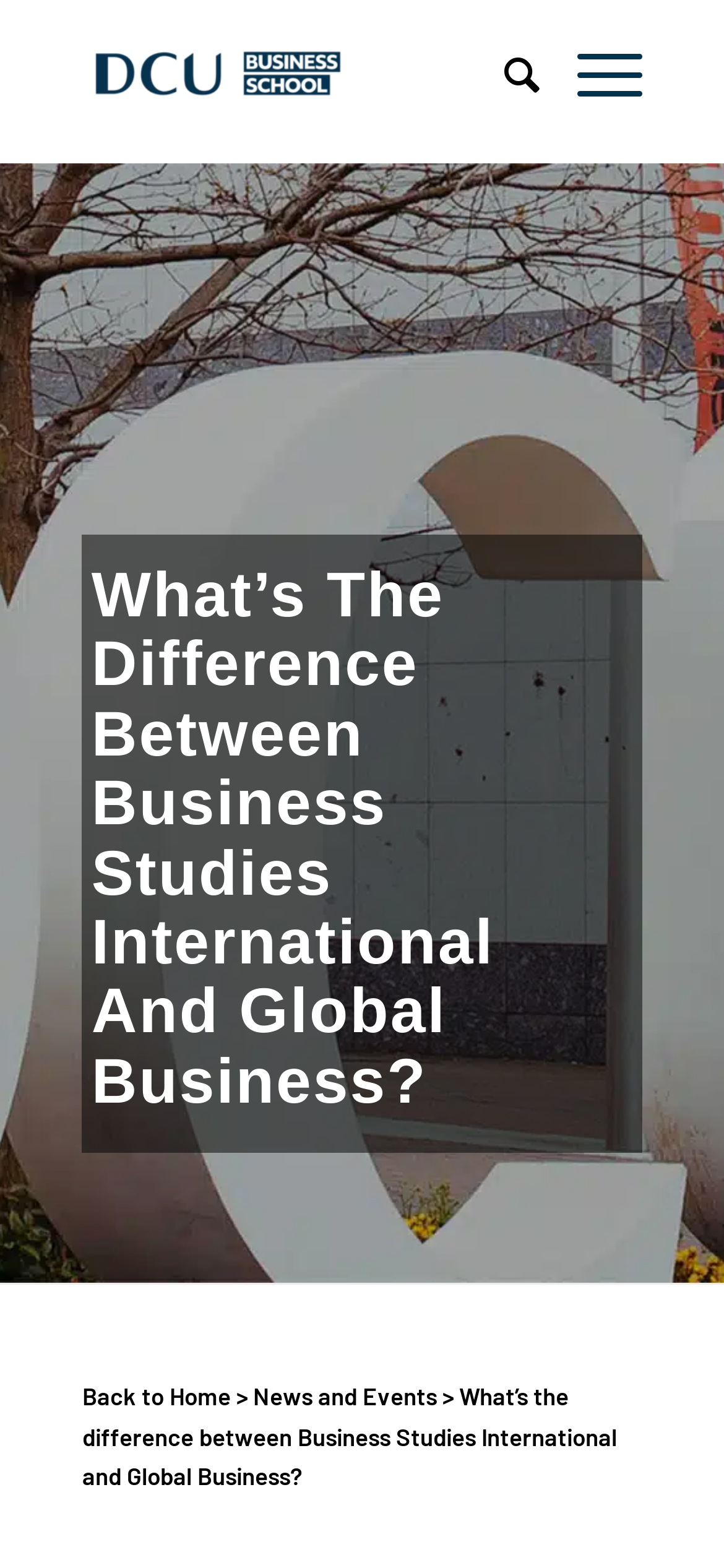Respond with a single word or phrase to the following question: What is the layout of the webpage?

Table-based layout